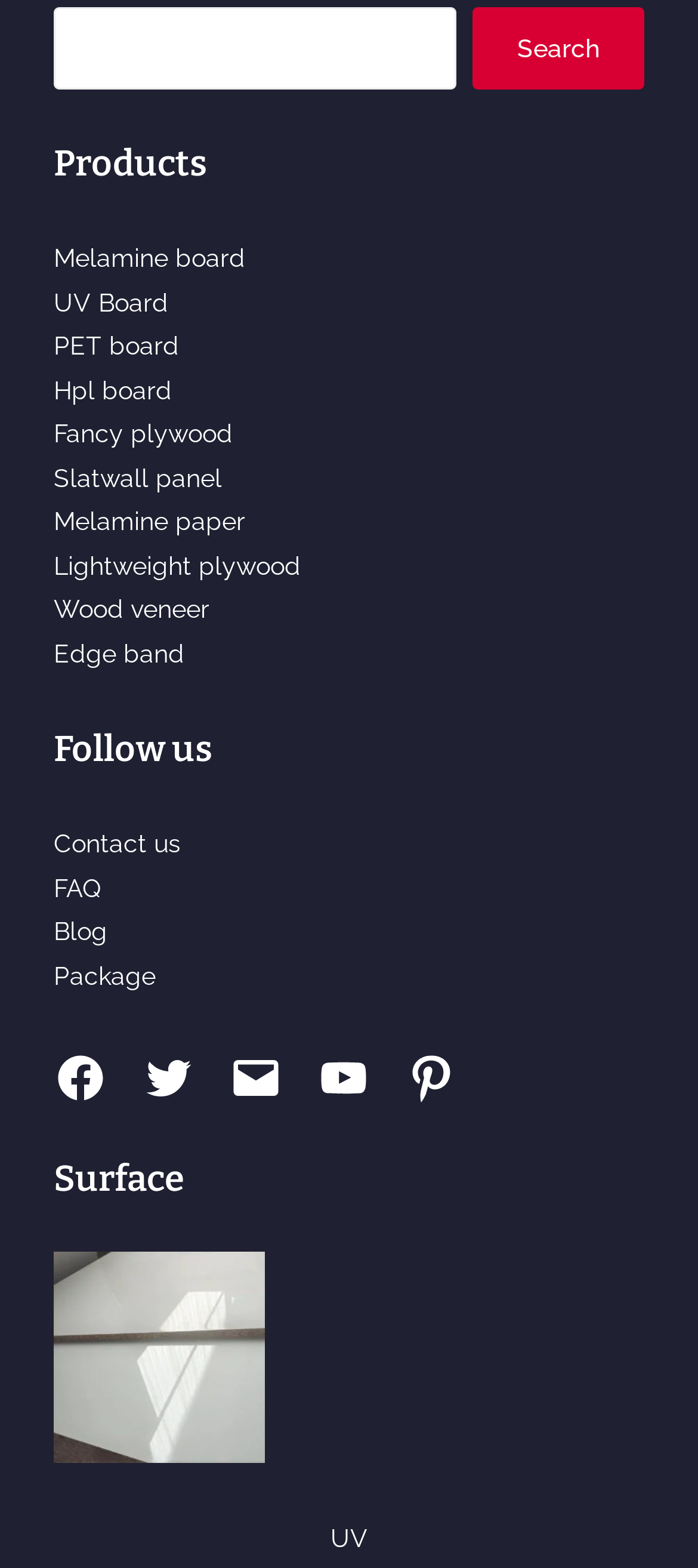Given the element description: "Slatwall panel", predict the bounding box coordinates of this UI element. The coordinates must be four float numbers between 0 and 1, given as [left, top, right, bottom].

[0.077, 0.296, 0.318, 0.314]